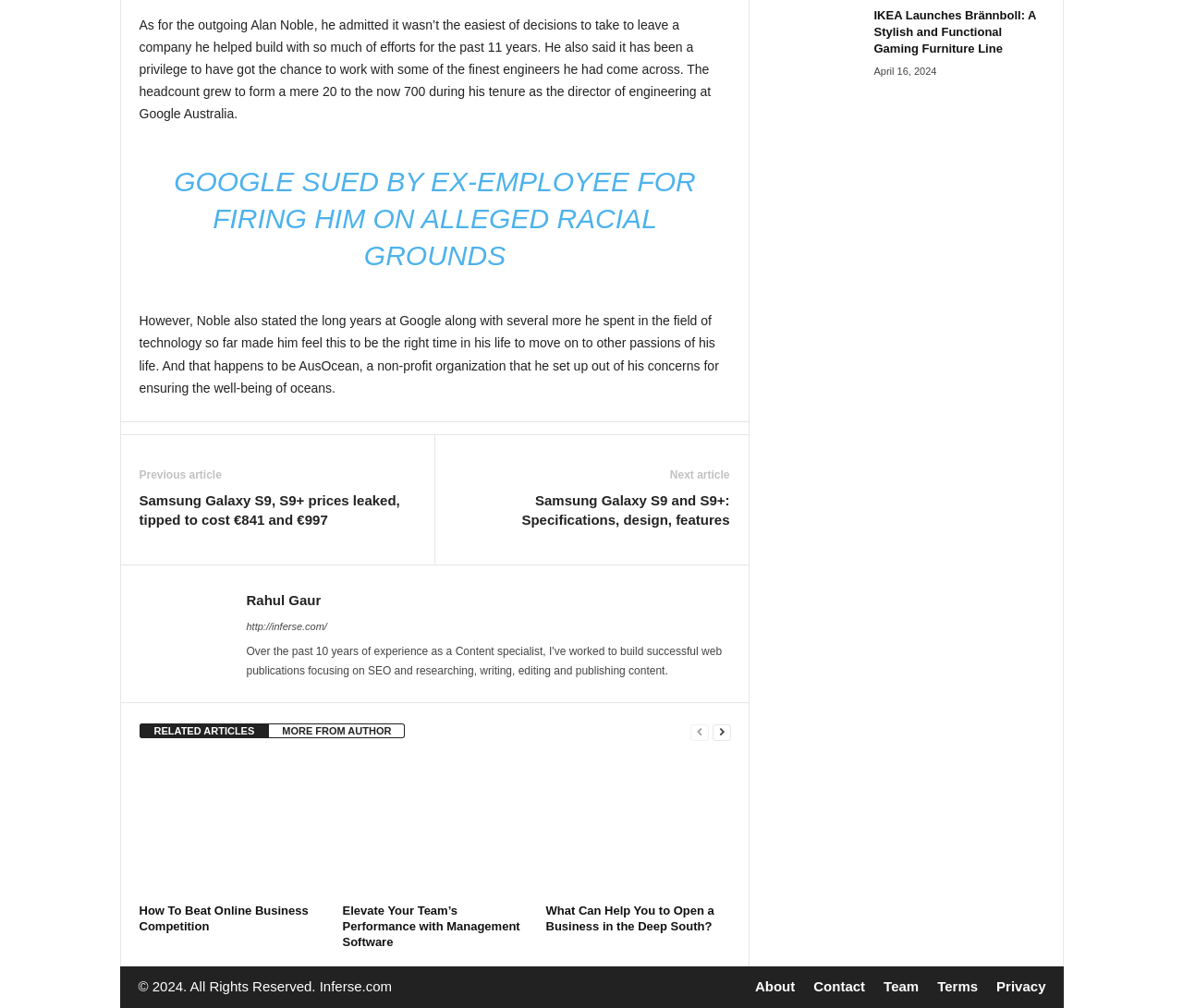Given the element description Team, predict the bounding box coordinates for the UI element in the webpage screenshot. The format should be (top-left x, top-left y, bottom-right x, bottom-right y), and the values should be between 0 and 1.

[0.739, 0.97, 0.785, 0.986]